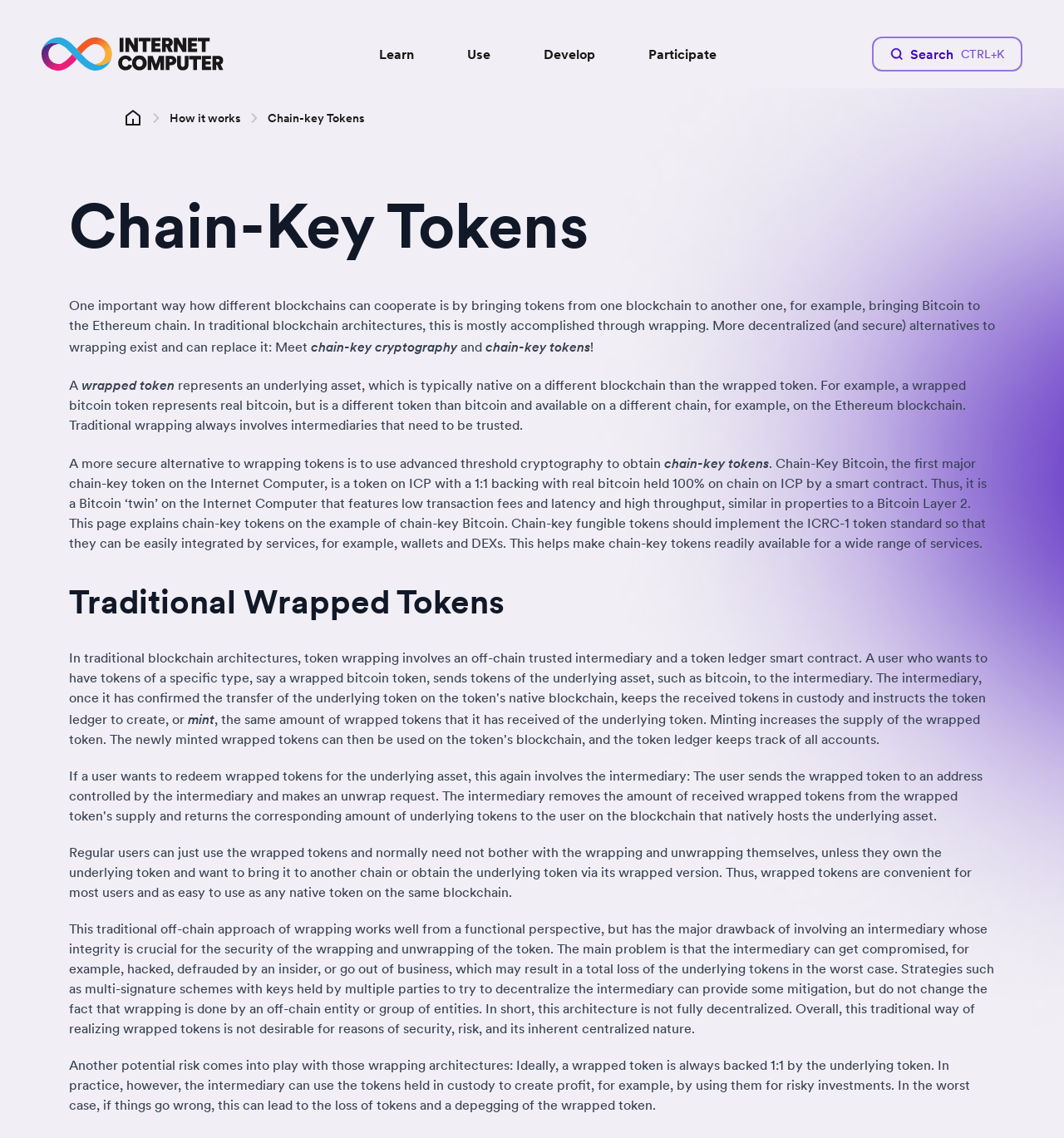Find the bounding box coordinates of the element's region that should be clicked in order to follow the given instruction: "Click the 'Search' button". The coordinates should consist of four float numbers between 0 and 1, i.e., [left, top, right, bottom].

[0.82, 0.032, 0.961, 0.063]